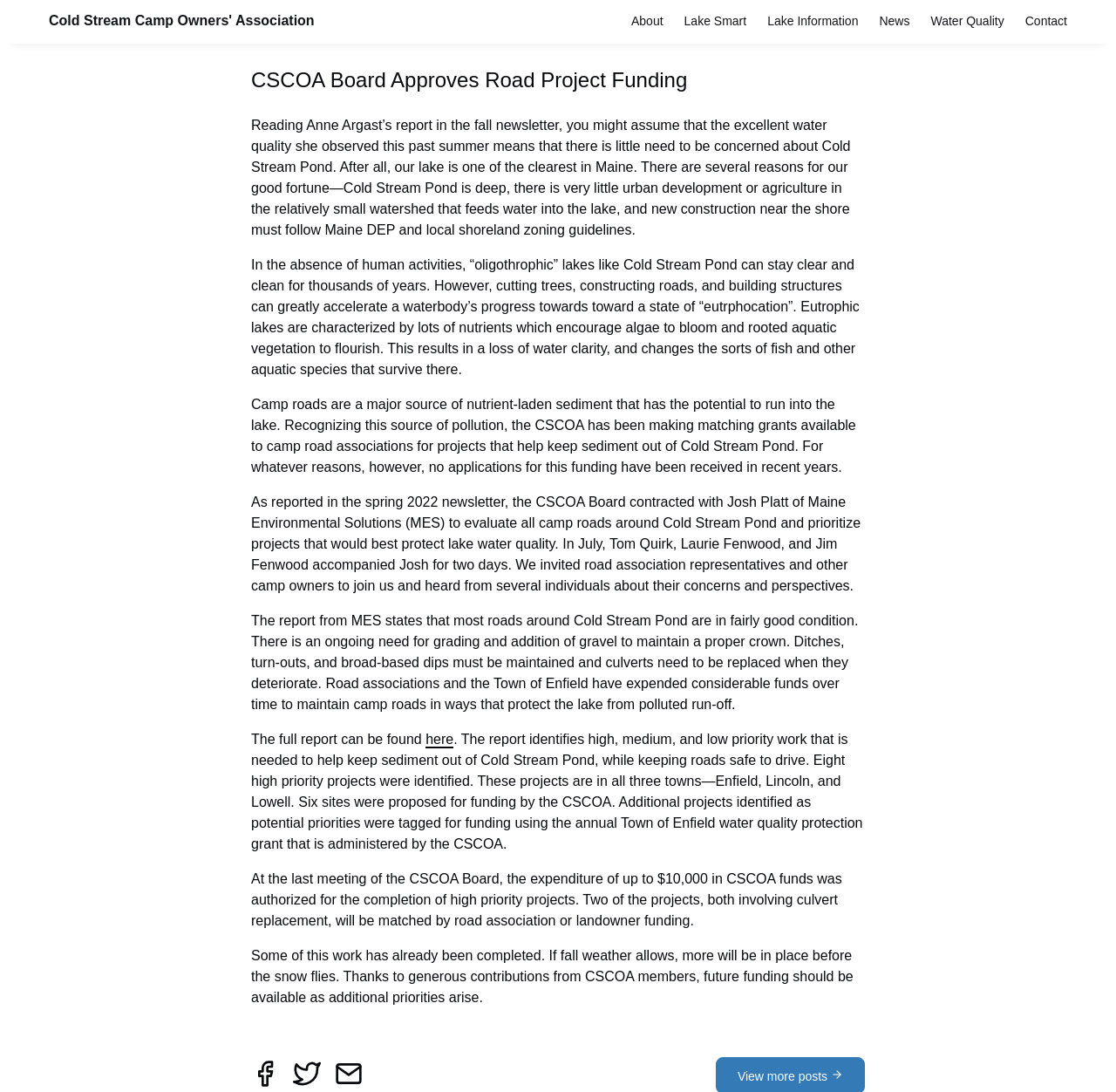Produce an extensive caption that describes everything on the webpage.

The webpage is about the Cold Stream Camp Owners' Association (CSCOA) and its efforts to protect the water quality of Cold Stream Pond. At the top of the page, there is a navigation menu with links to different sections of the website, including "About", "Lake Smart", "Lake Information", "News", "Water Quality", and "Contact".

Below the navigation menu, there is a heading that reads "CSCOA Board Approves Road Project Funding". This is followed by a series of paragraphs that discuss the importance of protecting the water quality of Cold Stream Pond. The text explains that the pond is one of the clearest in Maine due to its depth and the lack of urban development or agriculture in its watershed. However, human activities such as cutting trees, constructing roads, and building structures can accelerate the degradation of the pond's water quality.

The CSCOA has been making efforts to protect the pond by providing matching grants to camp road associations for projects that help keep sediment out of the pond. The organization has also contracted with Maine Environmental Solutions to evaluate camp roads around the pond and prioritize projects that would best protect the lake's water quality.

The report from Maine Environmental Solutions identifies high, medium, and low priority work that is needed to help keep sediment out of Cold Stream Pond. Eight high priority projects were identified, and the CSCOA Board has authorized the expenditure of up to $10,000 in CSCOA funds to complete these projects.

At the bottom of the page, there are several images, including two small icons and a larger image that takes up about a quarter of the page width. There is also a link to the full report from Maine Environmental Solutions.